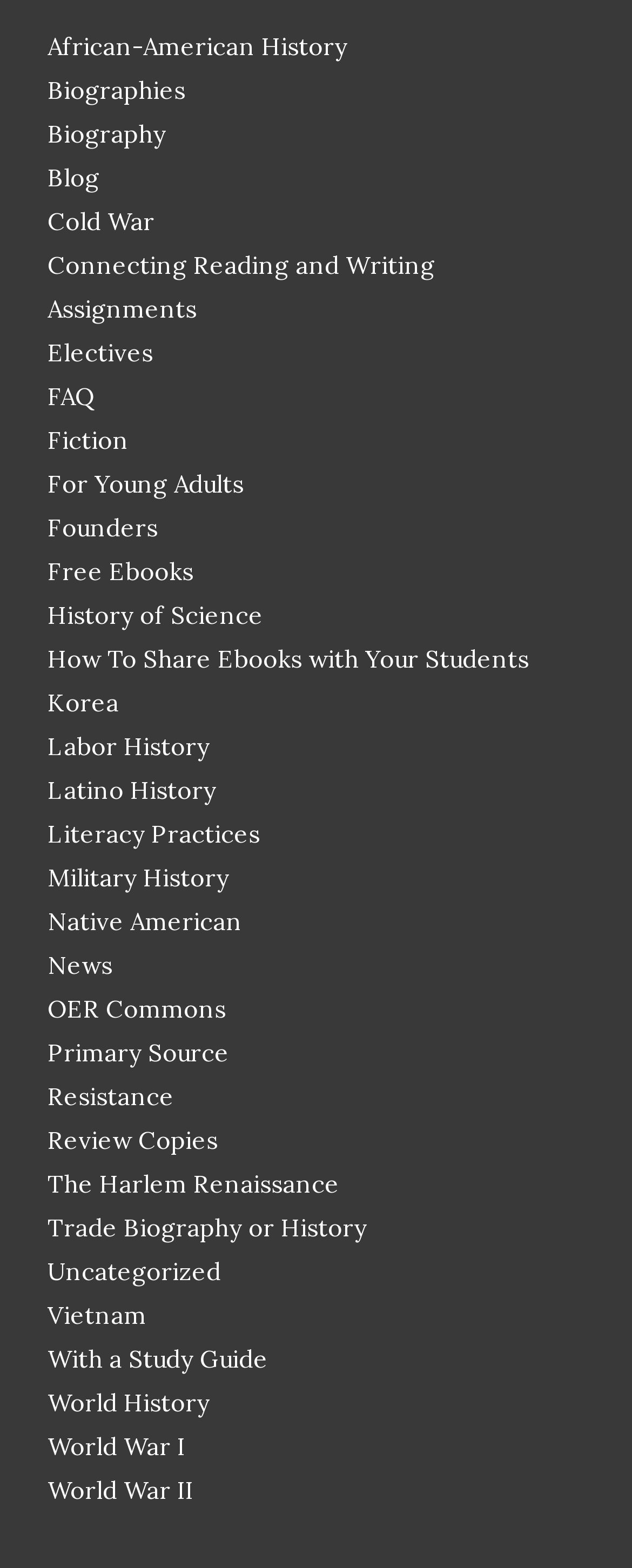With reference to the image, please provide a detailed answer to the following question: What is the topic of the 'The Harlem Renaissance' link?

The 'The Harlem Renaissance' link is likely a resource about the Harlem Renaissance, a cultural and literary movement that took place in the African American community in Harlem, New York, during the 1920s and 1930s.